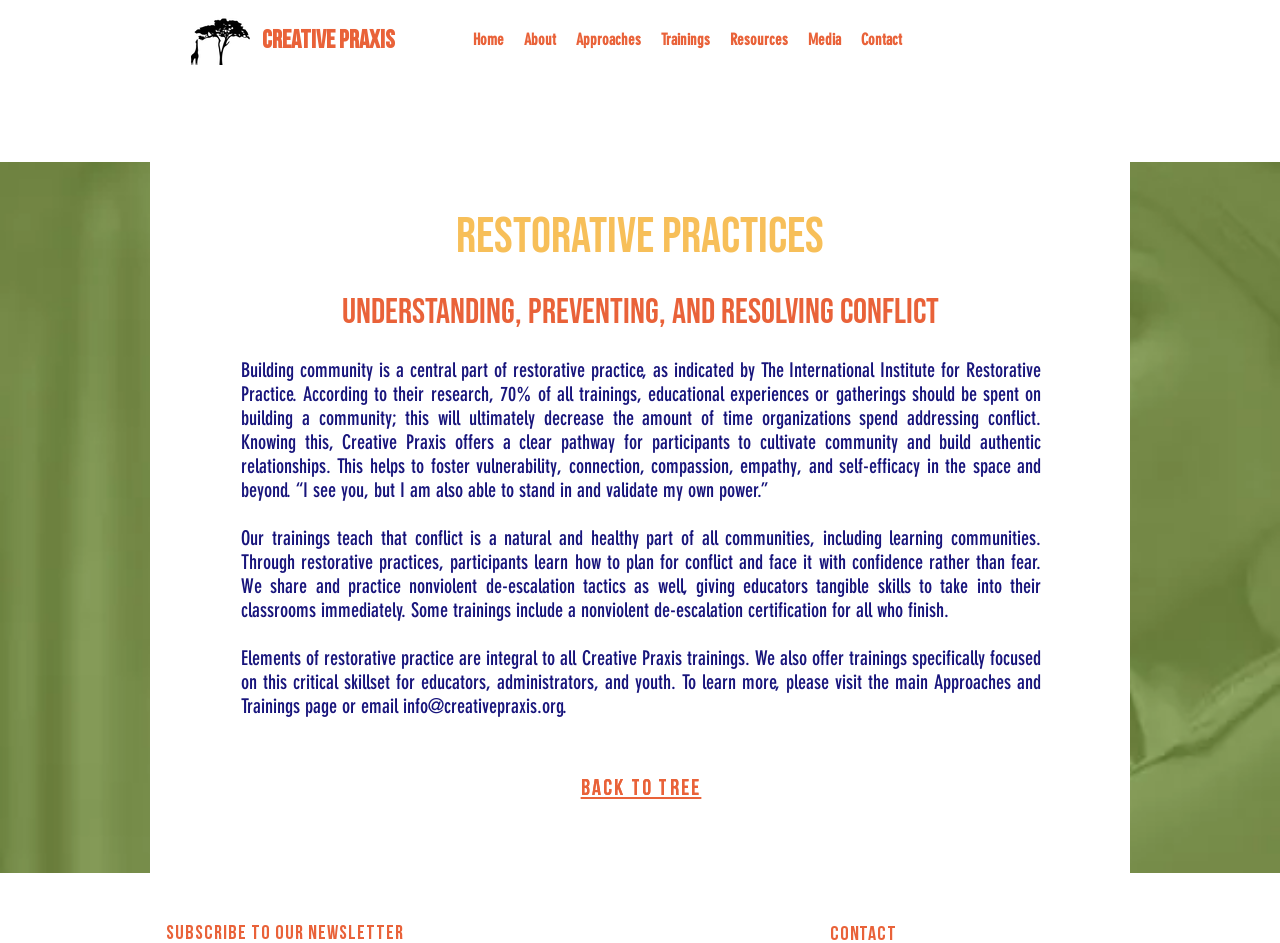Determine the bounding box coordinates of the UI element described by: "About Us".

None